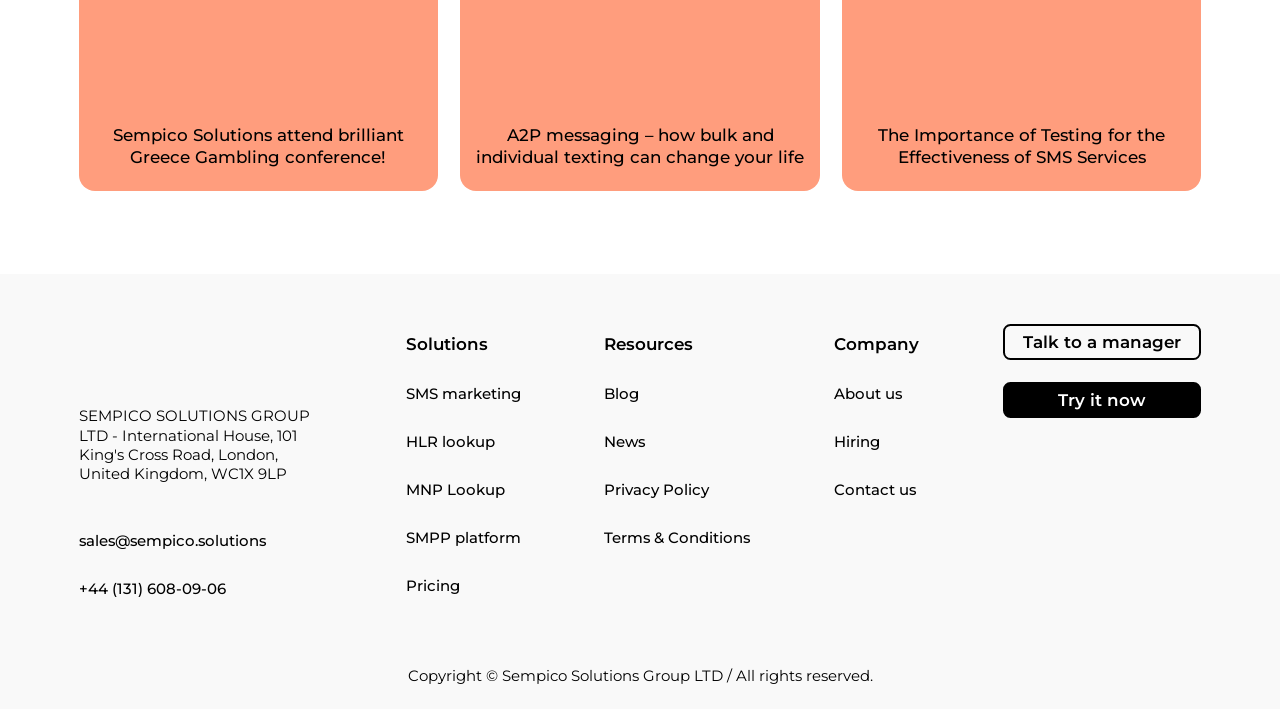Answer the question below using just one word or a short phrase: 
What is the company name?

Sempico Solutions